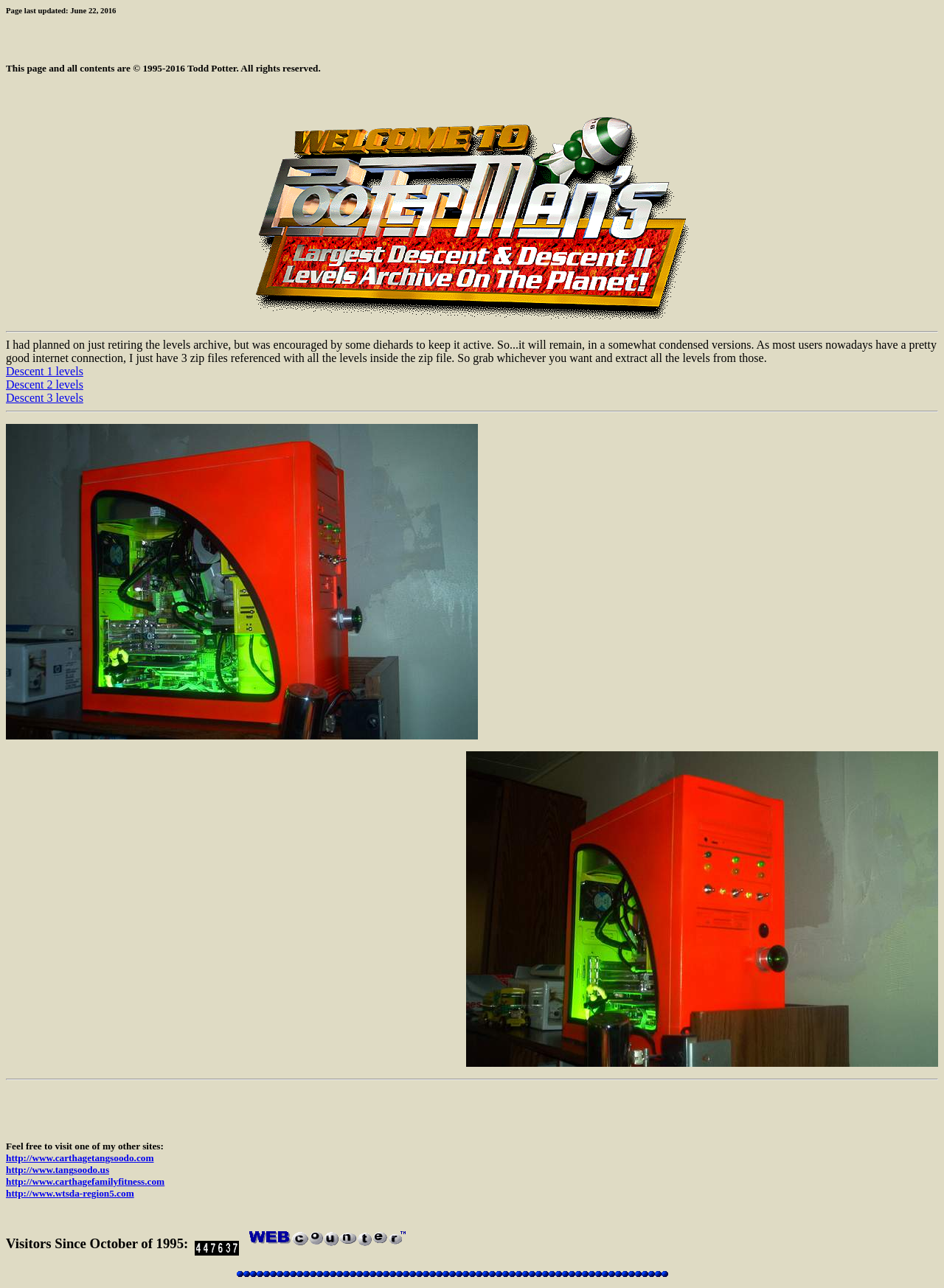Please specify the bounding box coordinates of the region to click in order to perform the following instruction: "Click on Descent 1 levels".

[0.006, 0.284, 0.088, 0.293]